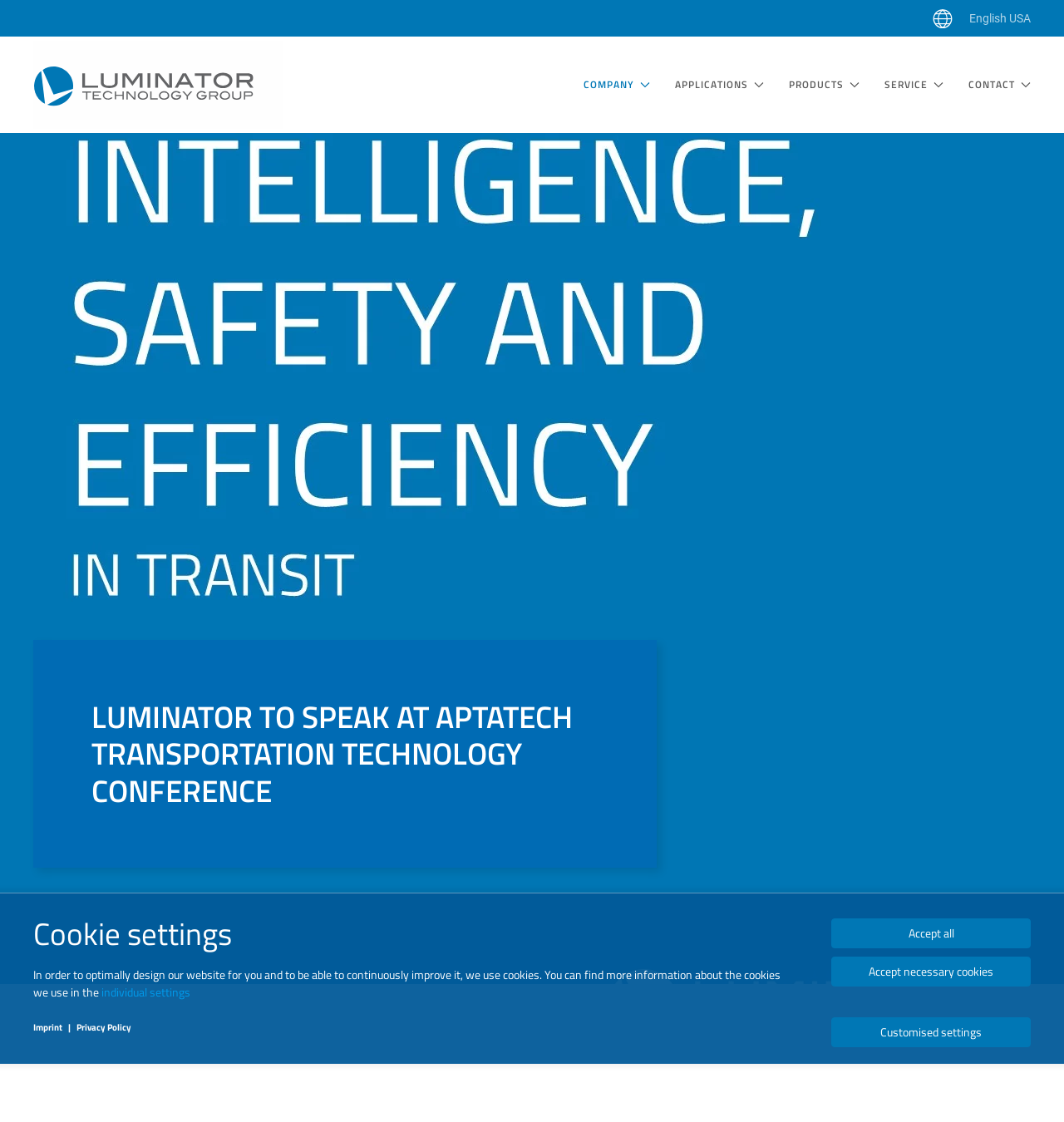What is the language of the webpage?
Based on the screenshot, answer the question with a single word or phrase.

English